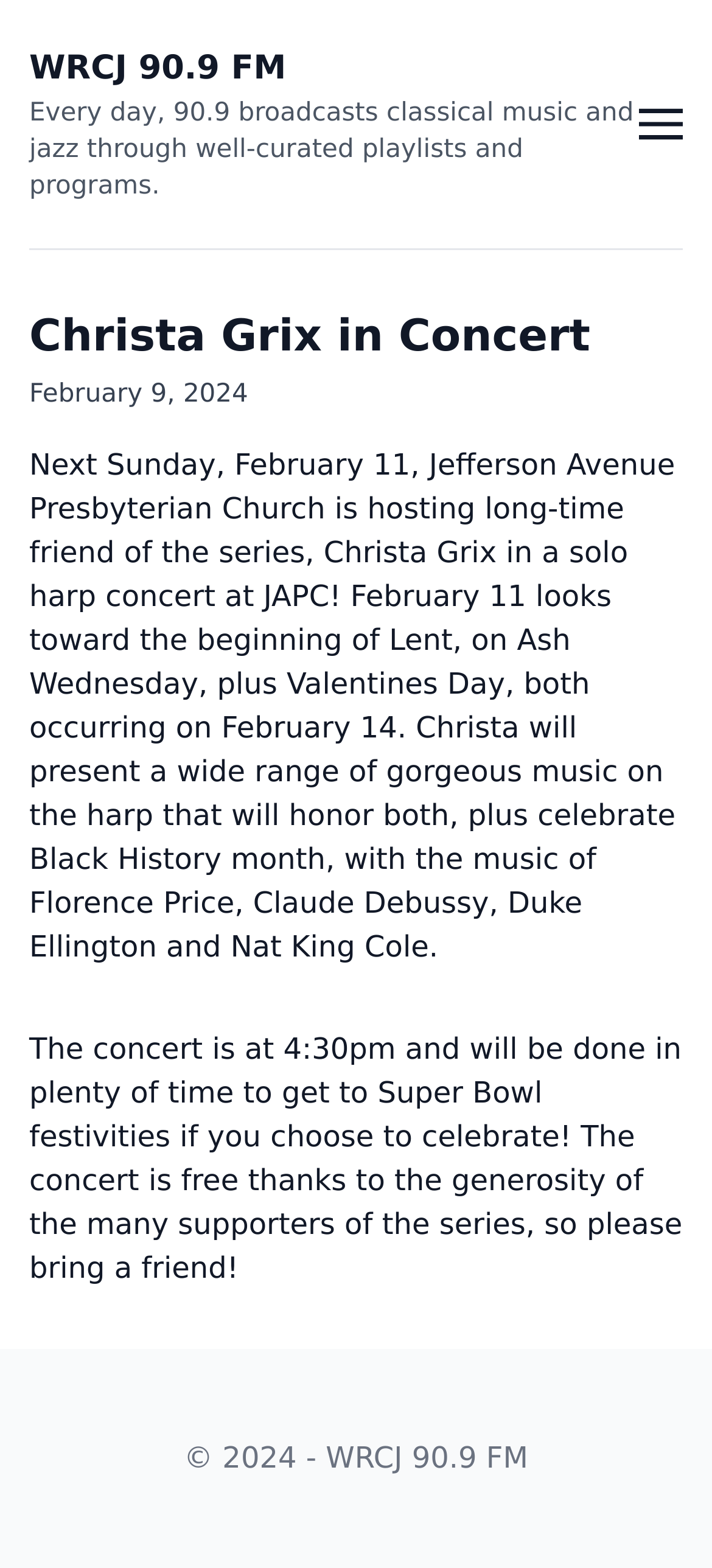Identify the bounding box coordinates for the UI element described as: "aria-label="Toggle navigation"".

[0.897, 0.067, 0.959, 0.089]